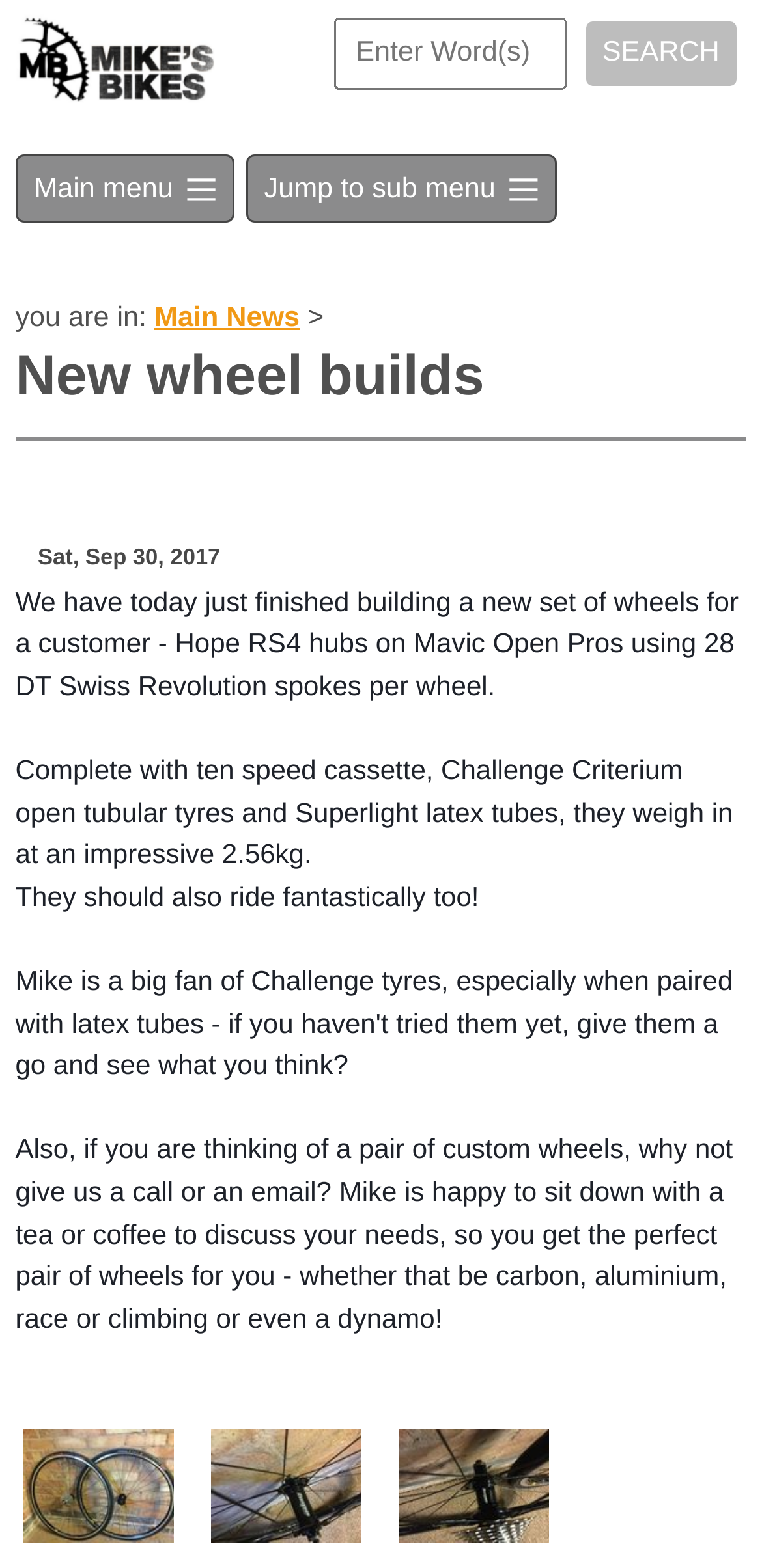What type of tyres are used in the wheels?
Could you answer the question with a detailed and thorough explanation?

I found the type of tyres used in the wheels by reading the static text element located at [0.02, 0.373, 0.969, 0.447] which contains the text 'Complete with ten speed cassette, Challenge Criterium open tubular tyres and Superlight latex tubes'.